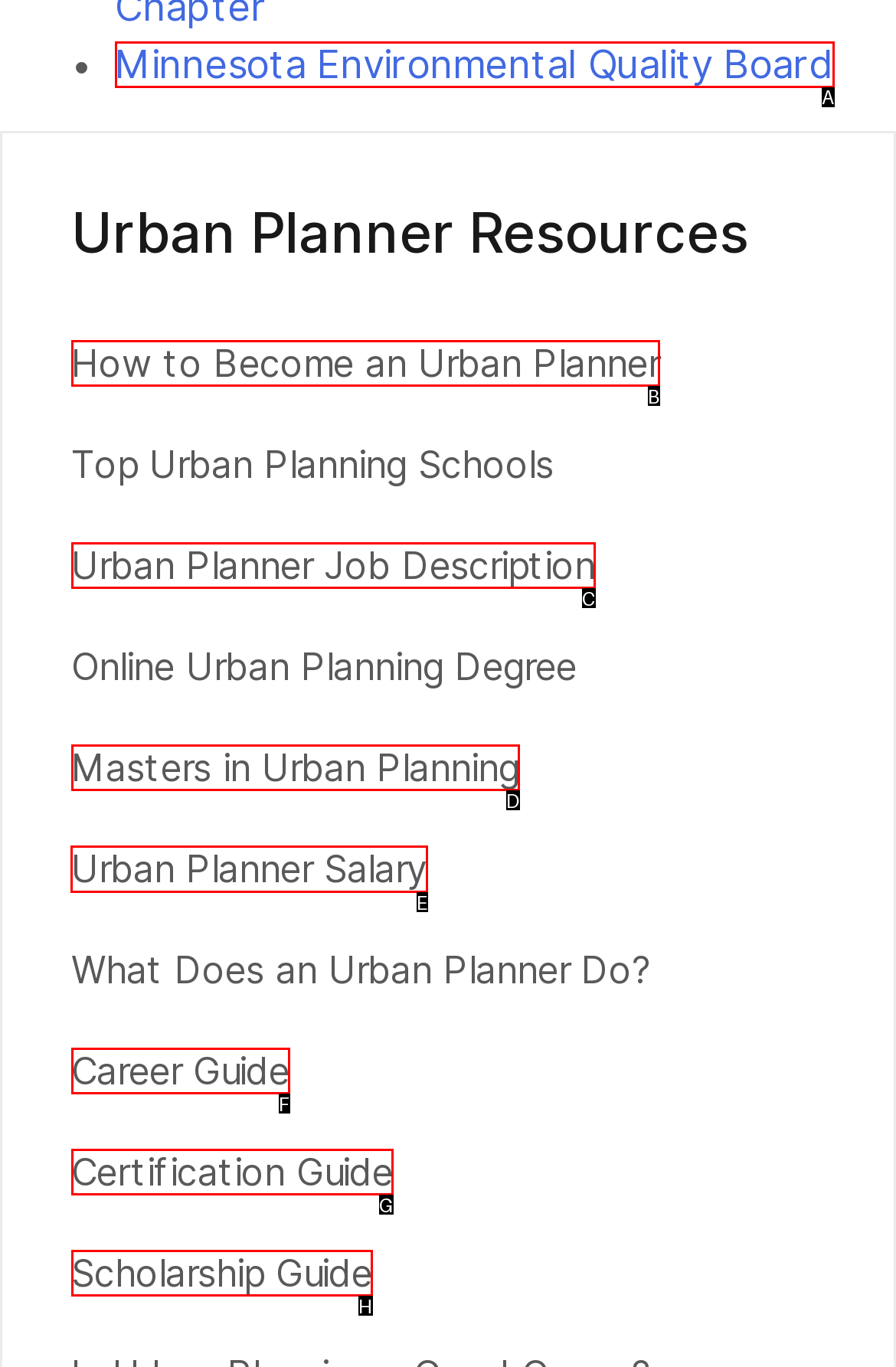To complete the task: Check 'Urban Planner Salary', which option should I click? Answer with the appropriate letter from the provided choices.

E